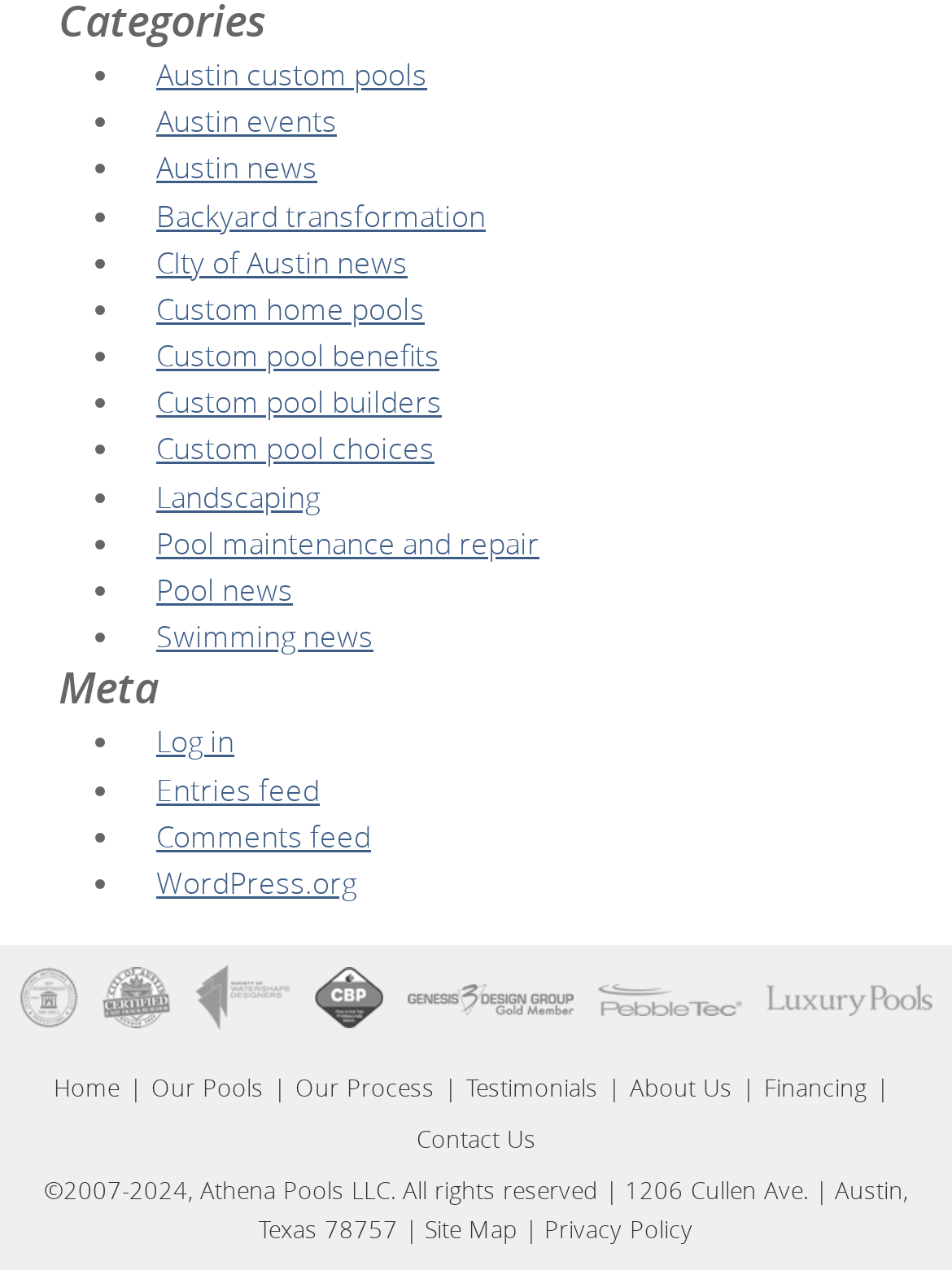Identify the bounding box coordinates of the section that should be clicked to achieve the task described: "Click on Austin custom pools".

[0.164, 0.042, 0.449, 0.073]